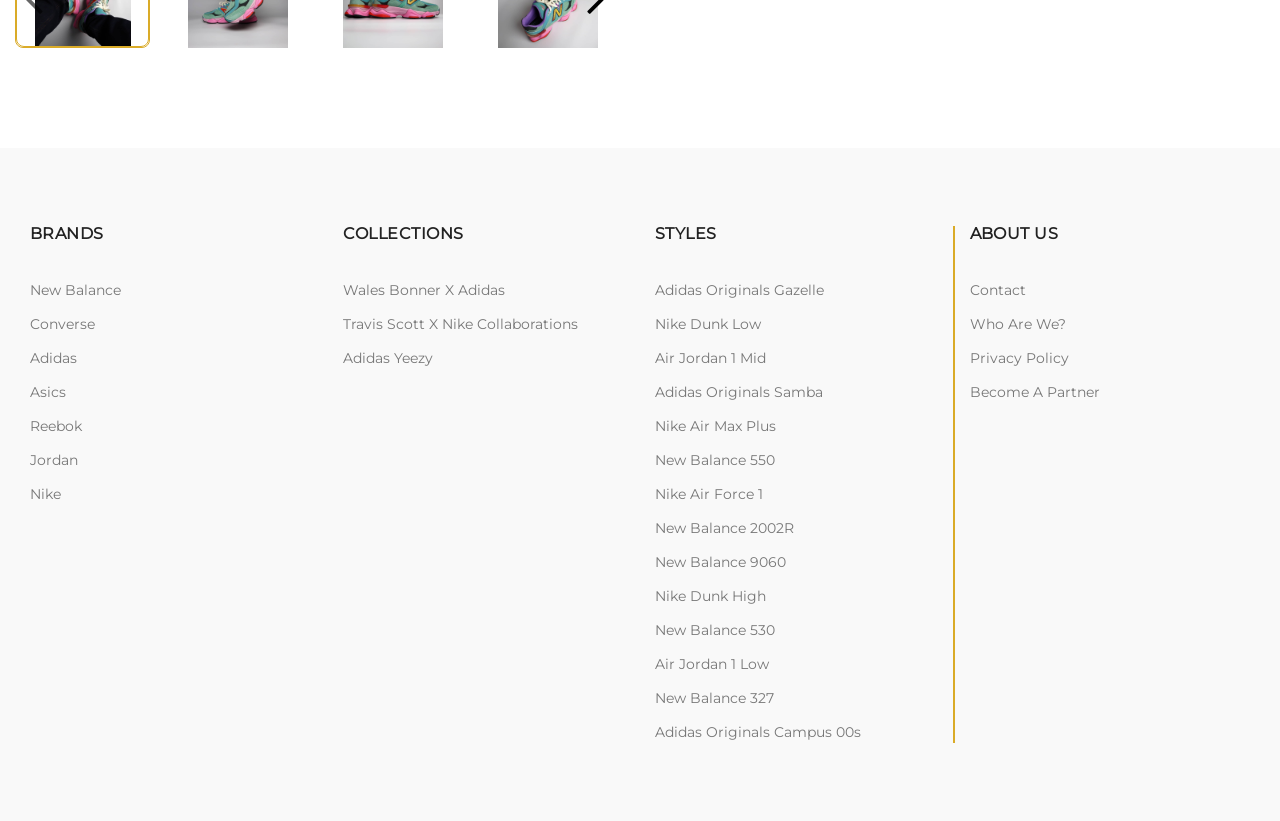Find and specify the bounding box coordinates that correspond to the clickable region for the instruction: "View New Balance brand".

[0.023, 0.342, 0.095, 0.364]